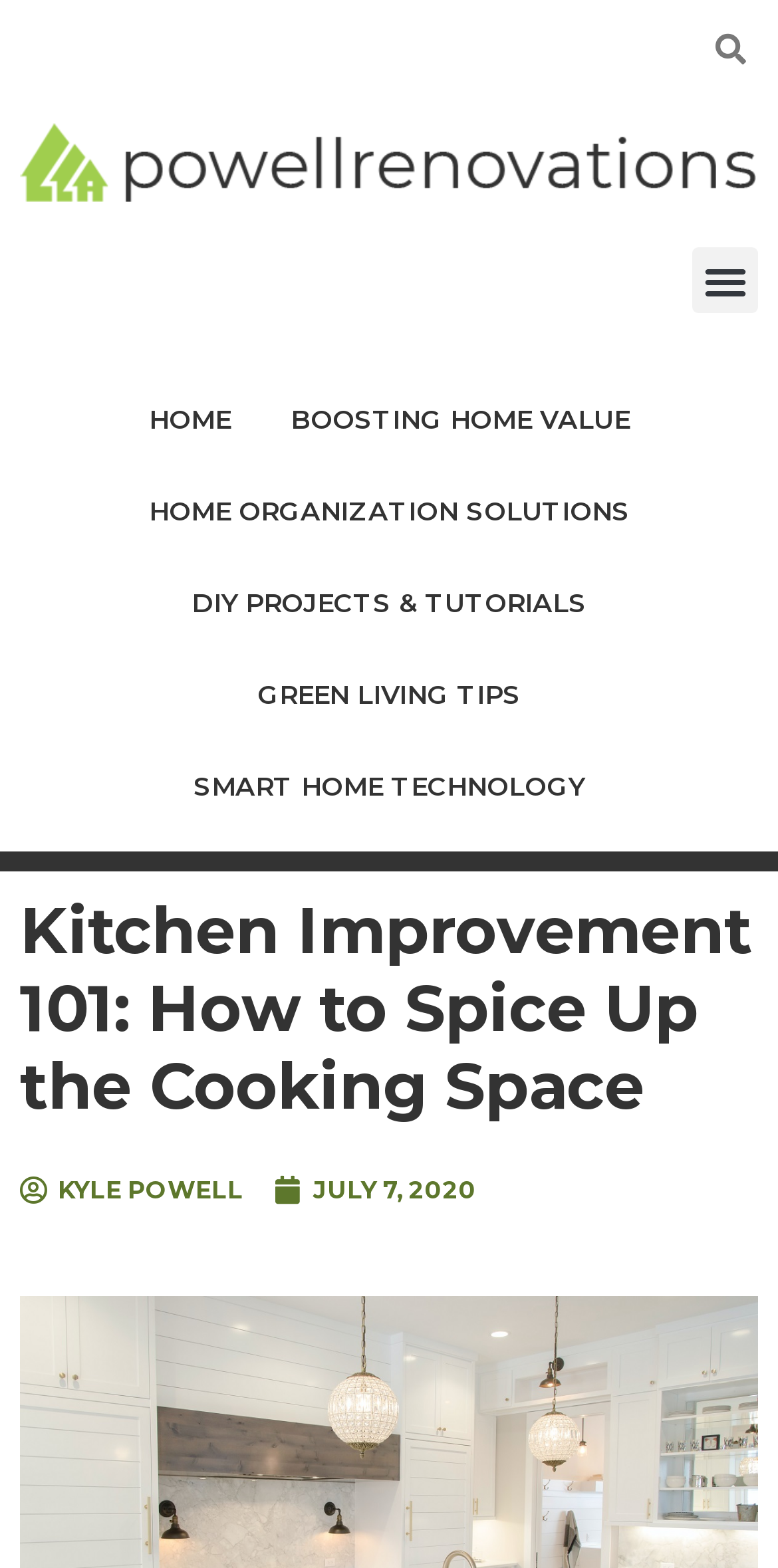How many main menu items are there?
Using the visual information, answer the question in a single word or phrase.

6